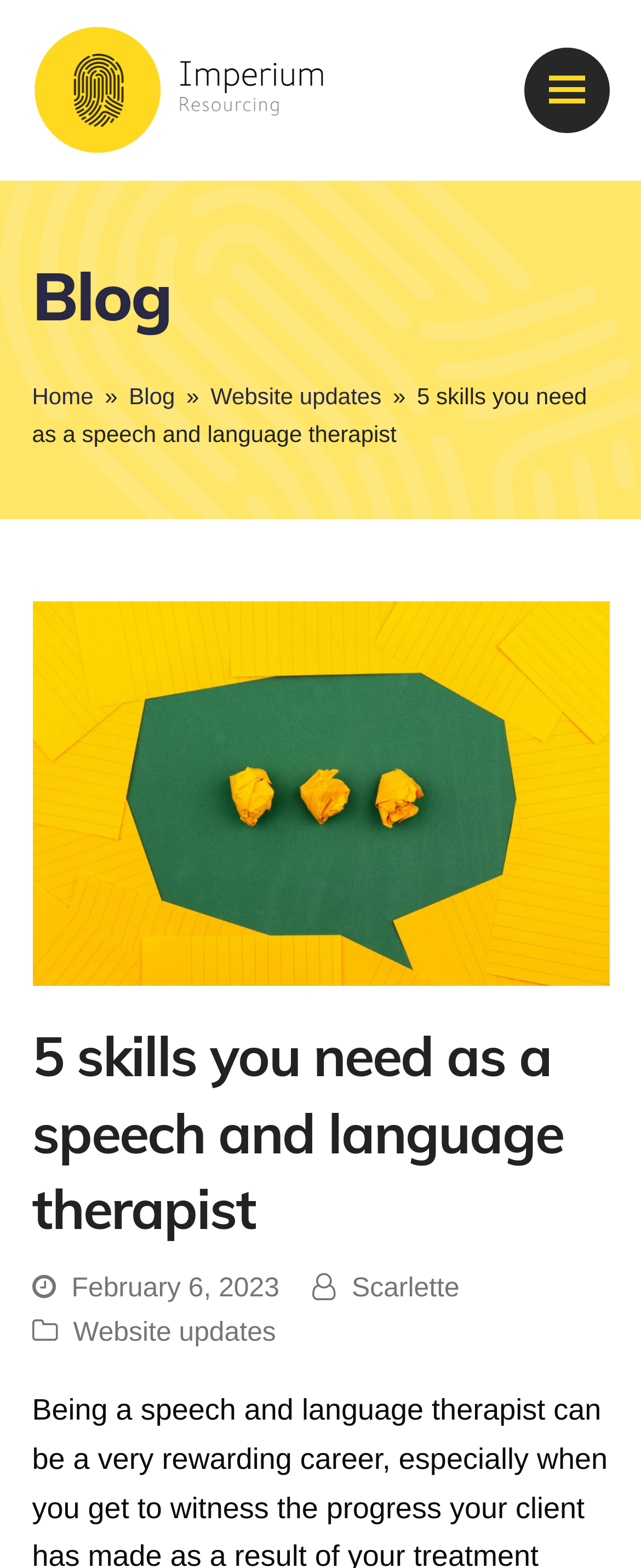Locate the bounding box coordinates of the UI element described by: "aria-label="Toggle mobile menu"". Provide the coordinates as four float numbers between 0 and 1, formatted as [left, top, right, bottom].

[0.817, 0.03, 0.95, 0.085]